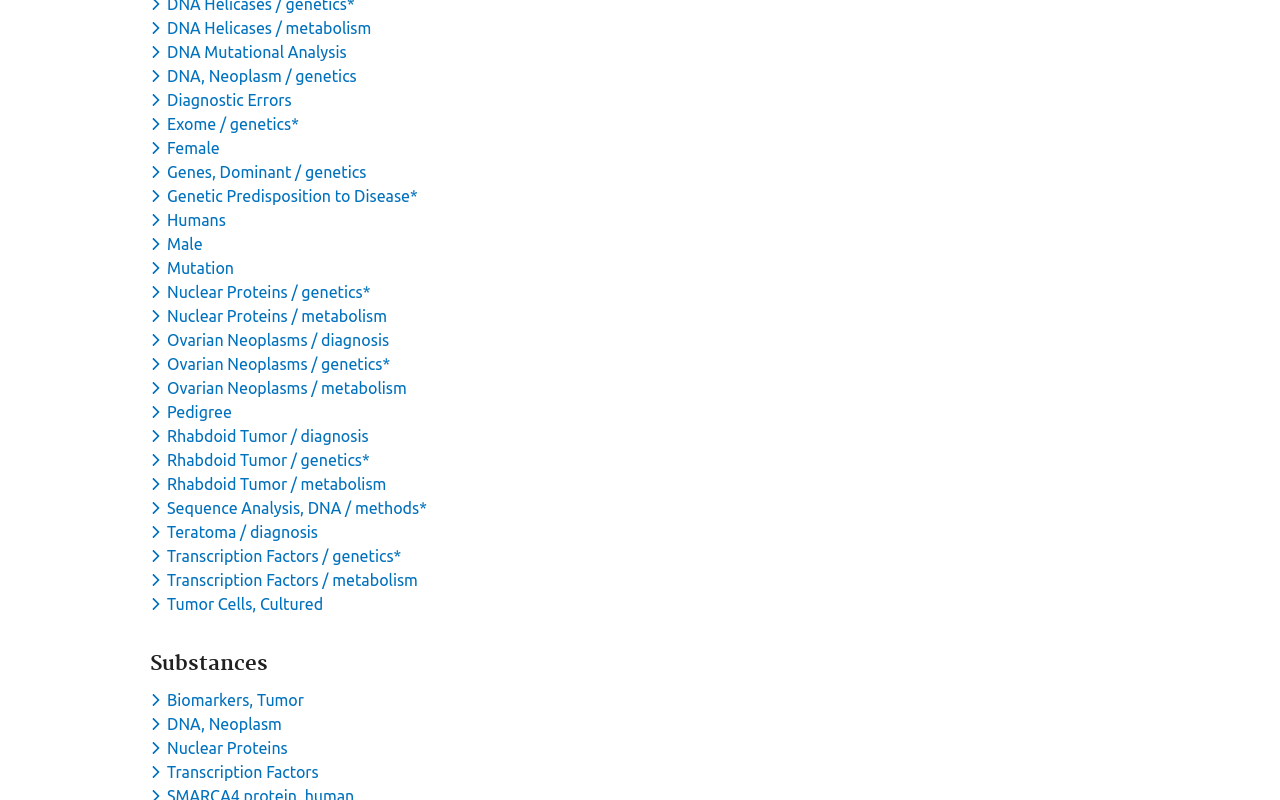Using the given element description, provide the bounding box coordinates (top-left x, top-left y, bottom-right x, bottom-right y) for the corresponding UI element in the screenshot: Sequence Analysis, DNA / methods*

[0.117, 0.624, 0.337, 0.646]